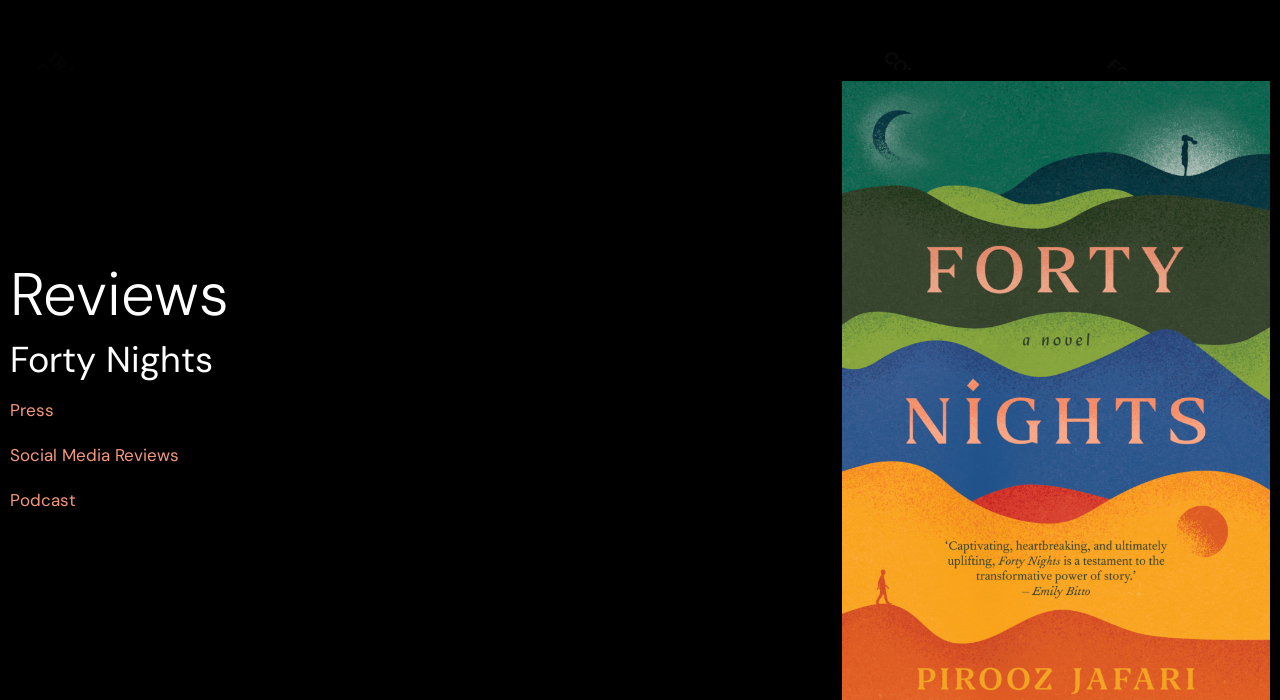Please specify the bounding box coordinates of the area that should be clicked to accomplish the following instruction: "read the Press". The coordinates should consist of four float numbers between 0 and 1, i.e., [left, top, right, bottom].

[0.008, 0.57, 0.042, 0.602]